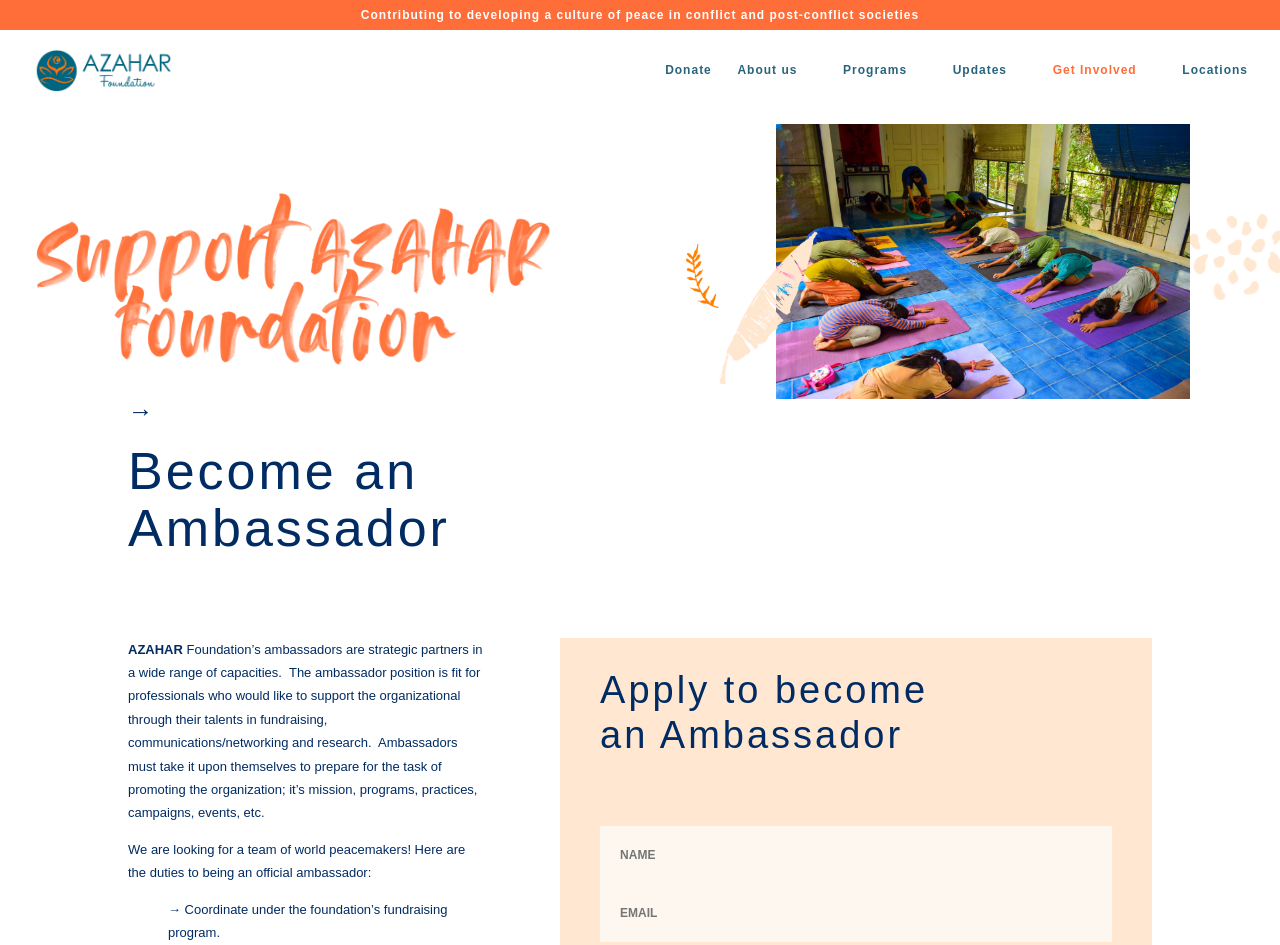How many duties are listed for being an official ambassador?
Based on the image, answer the question in a detailed manner.

Although there are multiple sentences describing the duties of an ambassador, only one specific duty is listed, which is to 'Coordinate under the foundation’s fundraising program'.